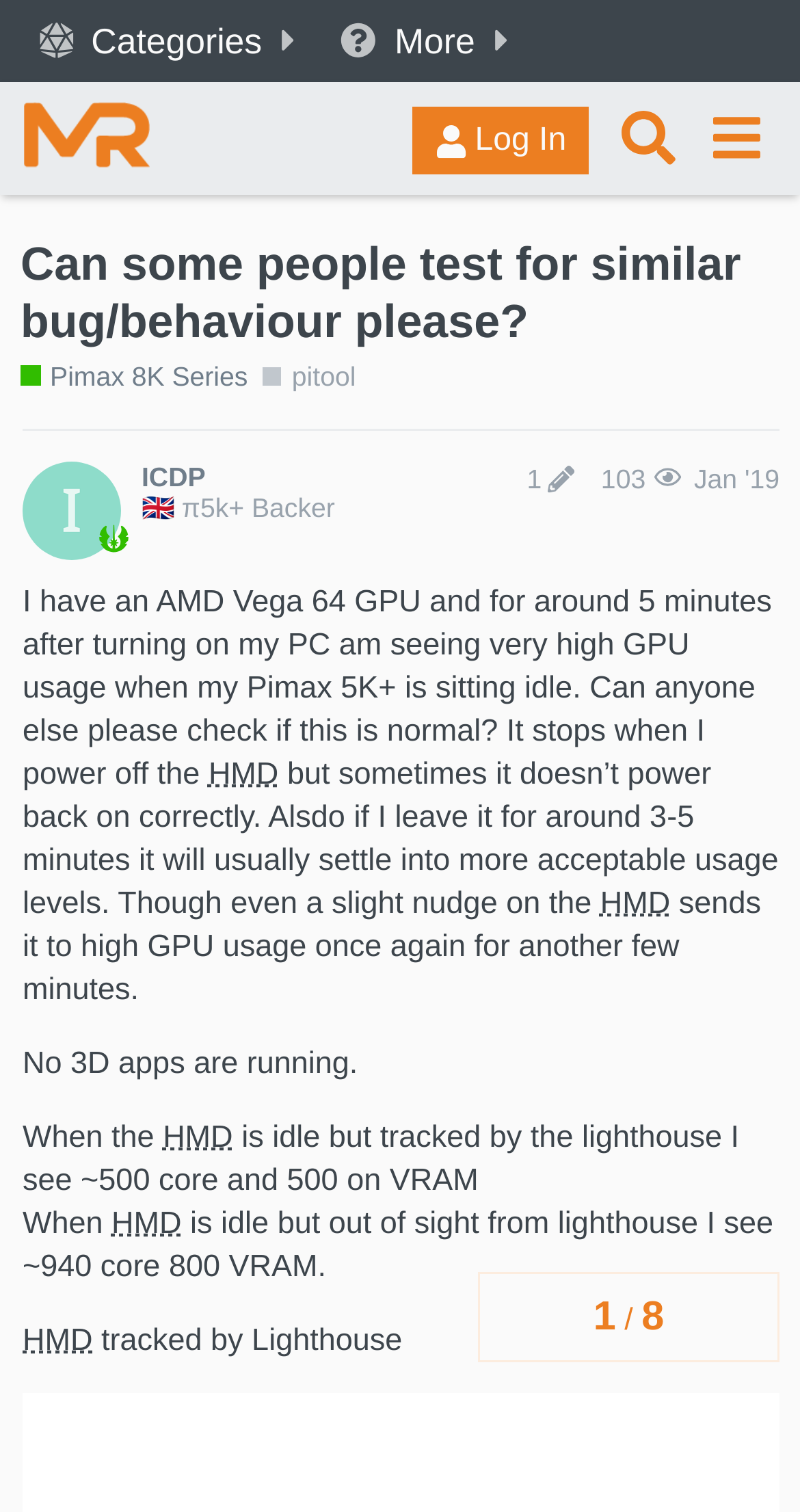Is the author running any 3D apps? Analyze the screenshot and reply with just one word or a short phrase.

No